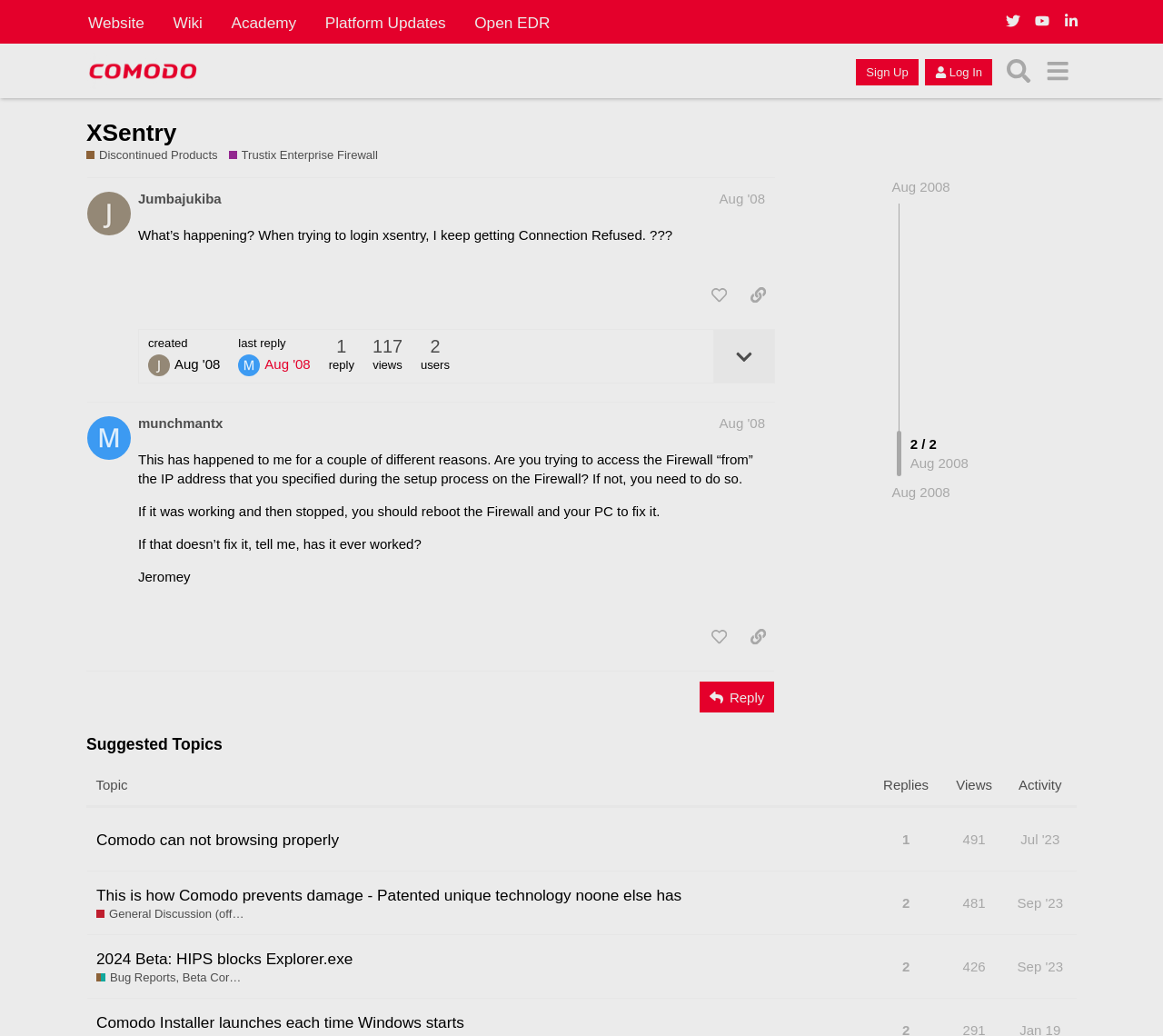What is the username of the person who posted the first topic?
Examine the image and give a concise answer in one word or a short phrase.

Jumbajukiba